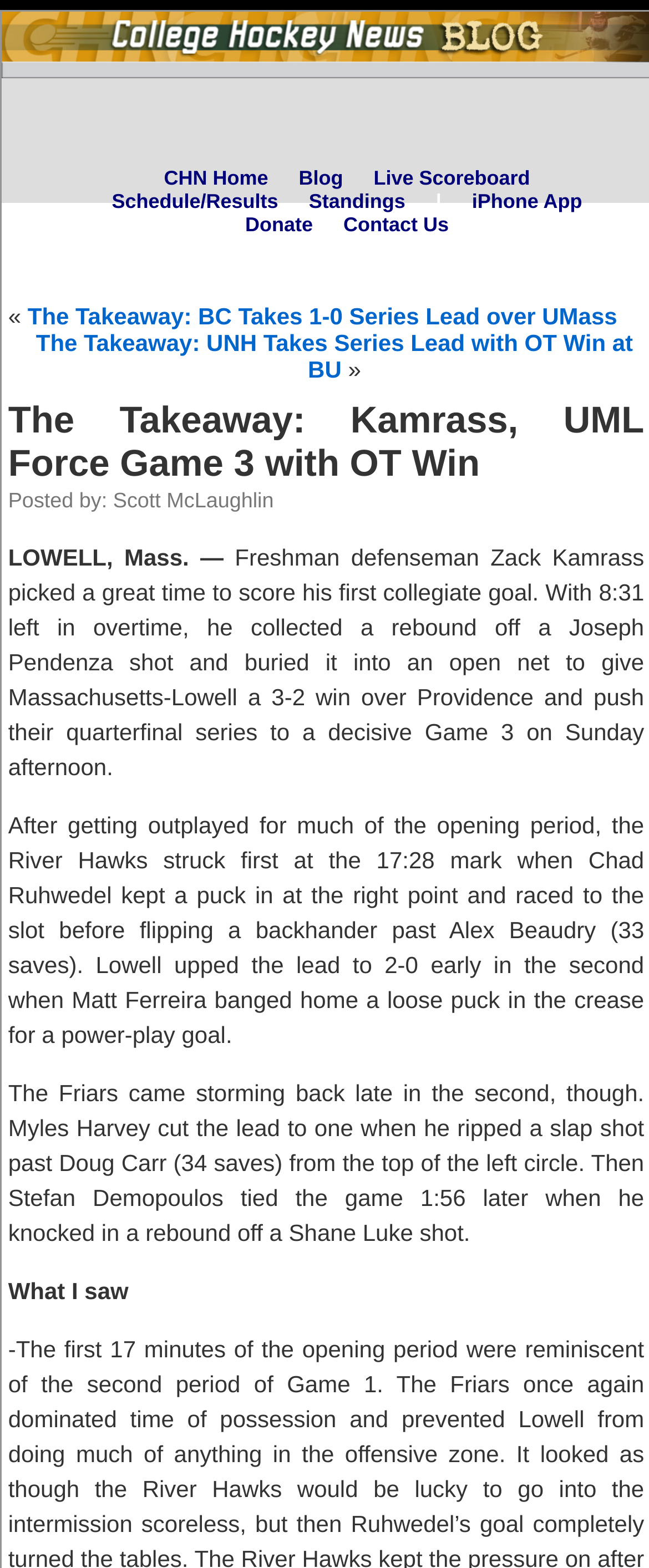Can you identify the bounding box coordinates of the clickable region needed to carry out this instruction: 'view Live Scoreboard'? The coordinates should be four float numbers within the range of 0 to 1, stated as [left, top, right, bottom].

[0.576, 0.106, 0.817, 0.121]